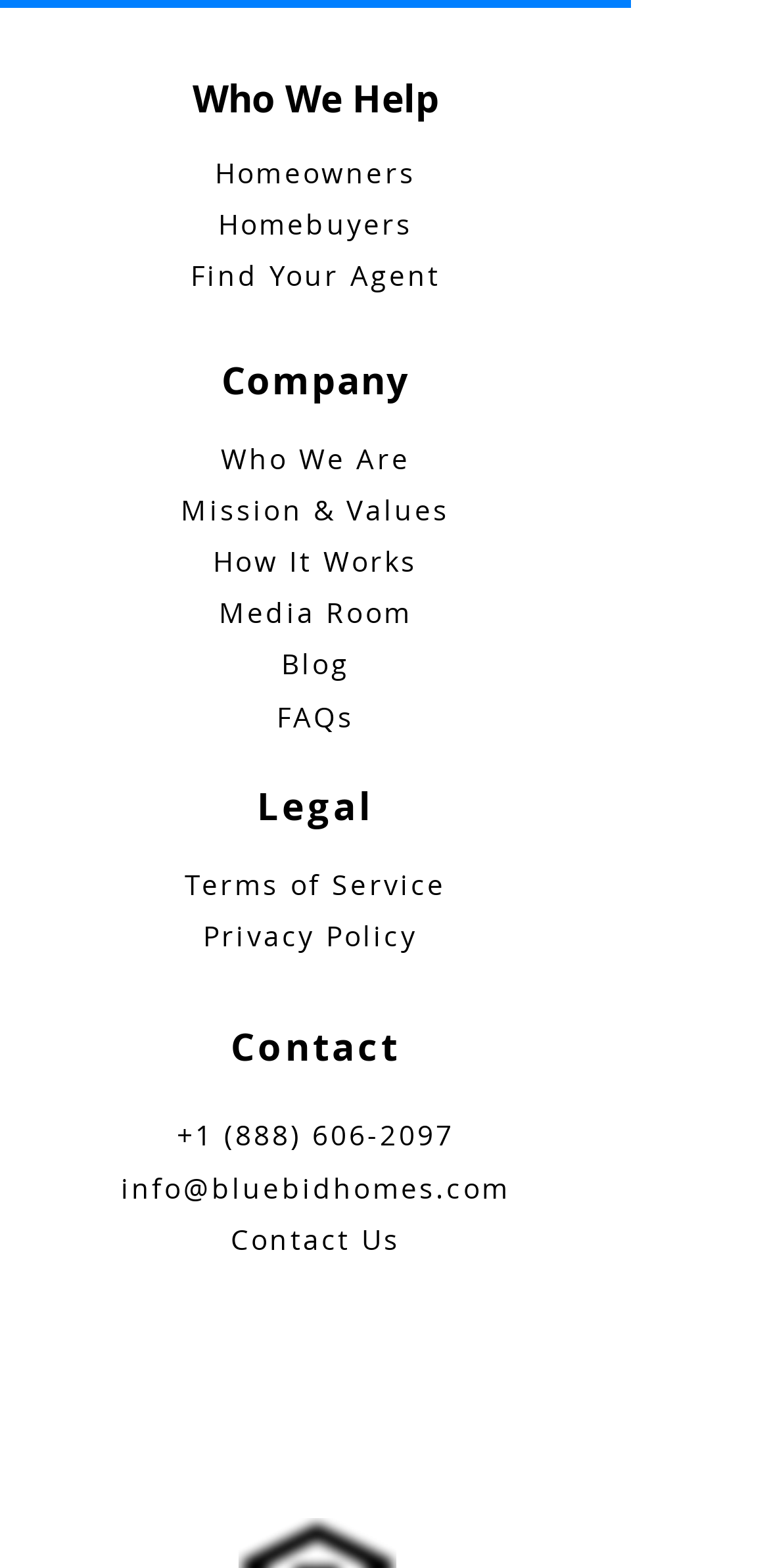Please determine the bounding box coordinates of the element to click in order to execute the following instruction: "View Instagram". The coordinates should be four float numbers between 0 and 1, specified as [left, top, right, bottom].

[0.236, 0.865, 0.326, 0.909]